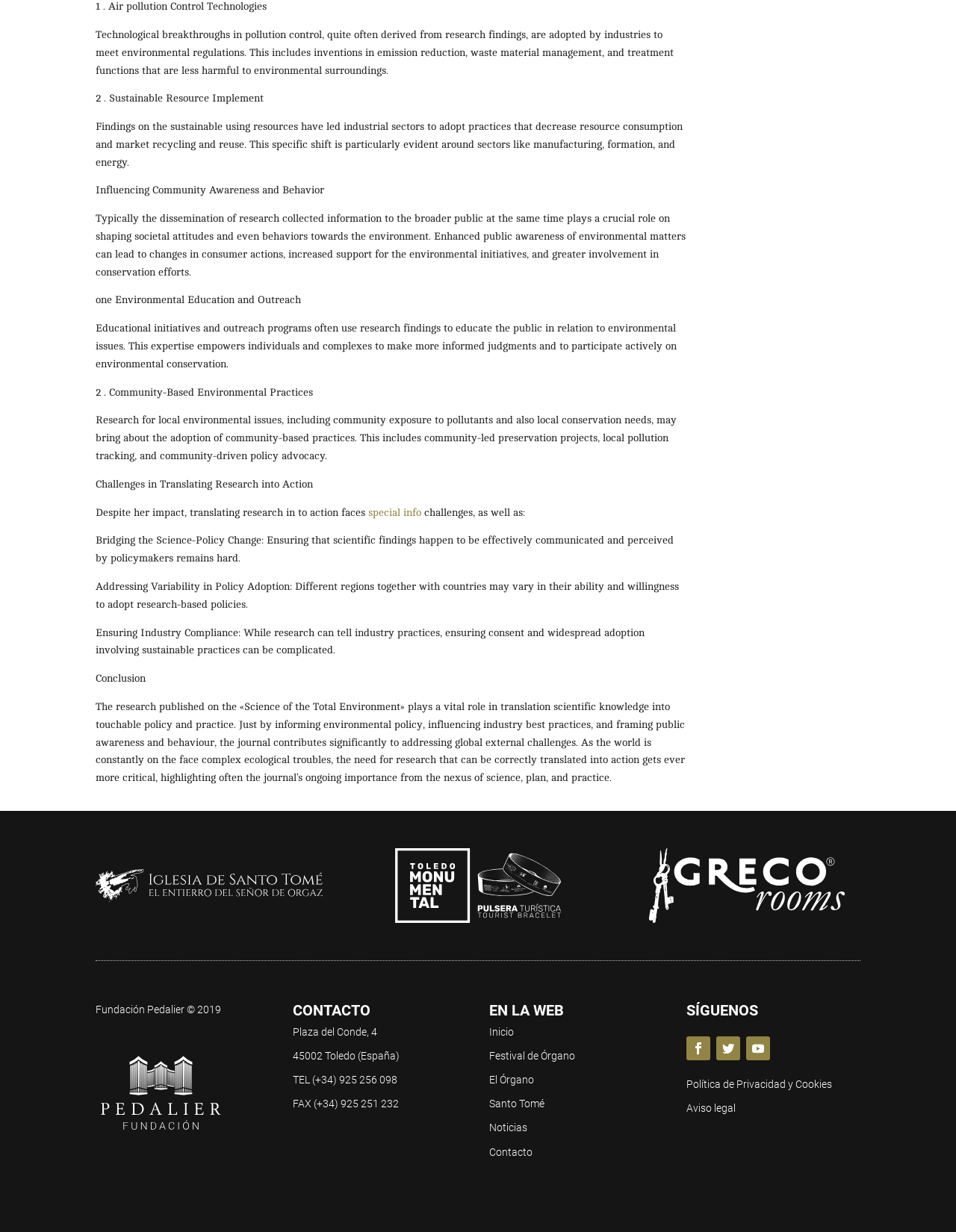What is the role of research in shaping societal attitudes towards the environment?
Answer the question in a detailed and comprehensive manner.

According to the webpage, the dissemination of research findings to the broader public plays a crucial role in shaping societal attitudes and behaviors towards the environment. This can lead to changes in consumer actions, increased support for environmental initiatives, and greater involvement in conservation efforts.